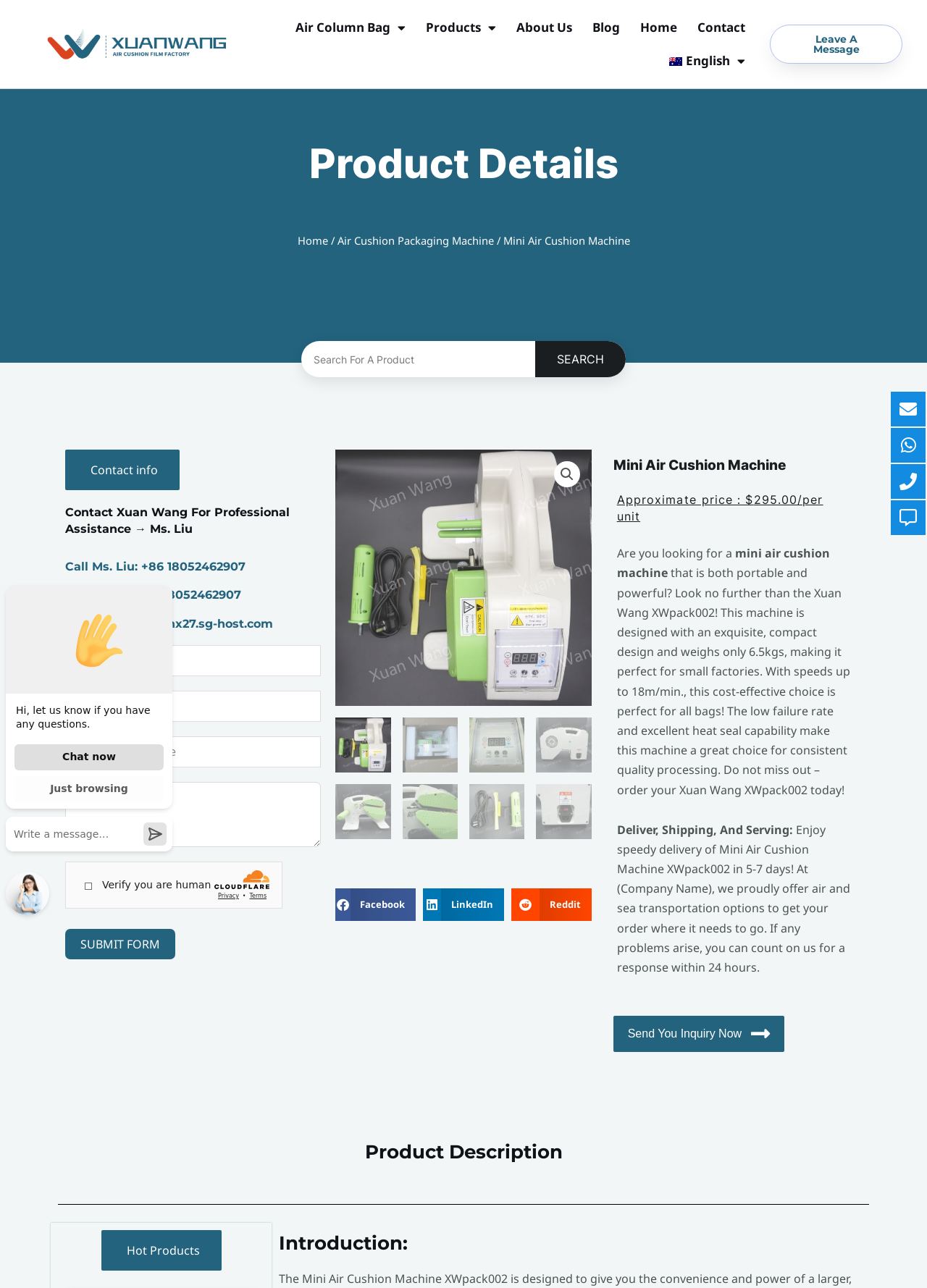Illustrate the webpage with a detailed description.

This webpage is about the Mini Air Cushion Machine XWpack002, a product offered by Xuan Wang. At the top left corner, there is a website logo, and next to it, a navigation menu with links to "Air Column Bag", "Products", "About Us", "Blog", "Home", and "Contact". On the right side of the top navigation bar, there is a language selection option with a flag icon.

Below the navigation bar, there is a heading "Product Details" followed by a breadcrumb navigation showing the current page's location. On the right side of the breadcrumb, there is a search box with a search button.

The main content of the page is divided into two sections. The left section contains contact information, including a heading "Contact Xuan Wang For Professional Assistance", phone number, WhatsApp number, and email address. There is also a contact form with several text input fields and a submit button.

The right section is dedicated to the product description. There are multiple images of the Mini Air Cushion Machine XWpack002, showcasing its design and features. The product name and approximate price are displayed prominently, followed by a detailed description of the machine's features, benefits, and applications. The description is divided into several paragraphs, including information about the machine's portability, speed, and heat seal capability.

Below the product description, there are social media sharing buttons for Facebook, LinkedIn, and Reddit. Further down, there is a heading "Product Description" followed by a link to "Hot Products". Finally, there is an introduction section with a brief overview of the product.

Throughout the page, there are several calls-to-action, including "Leave A Message", "Send You Inquiry Now", and "Order your Xuan Wang XWpack002 today!"